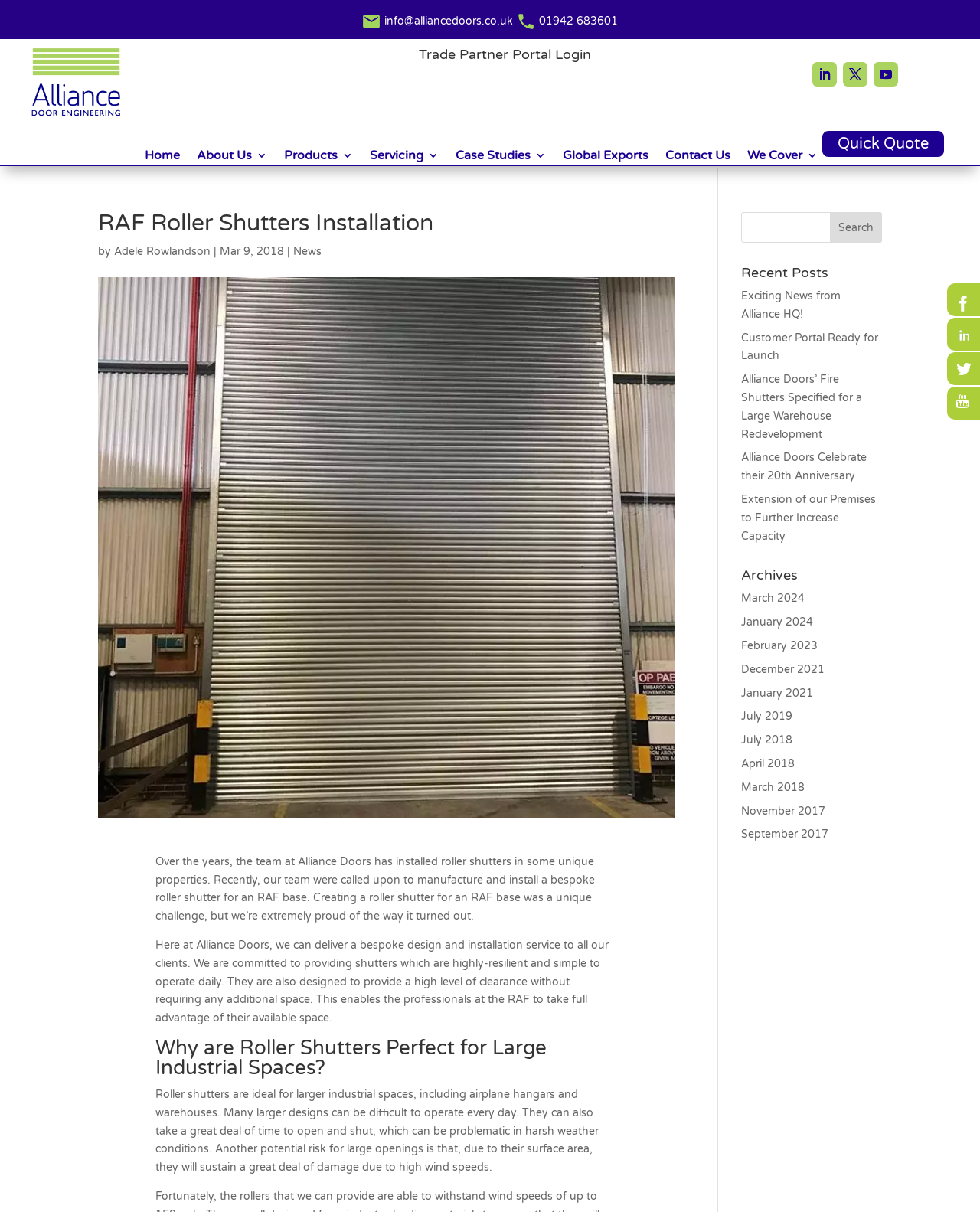Determine the bounding box coordinates of the area to click in order to meet this instruction: "Contact Alliance Door Engineering via email".

[0.369, 0.012, 0.527, 0.022]